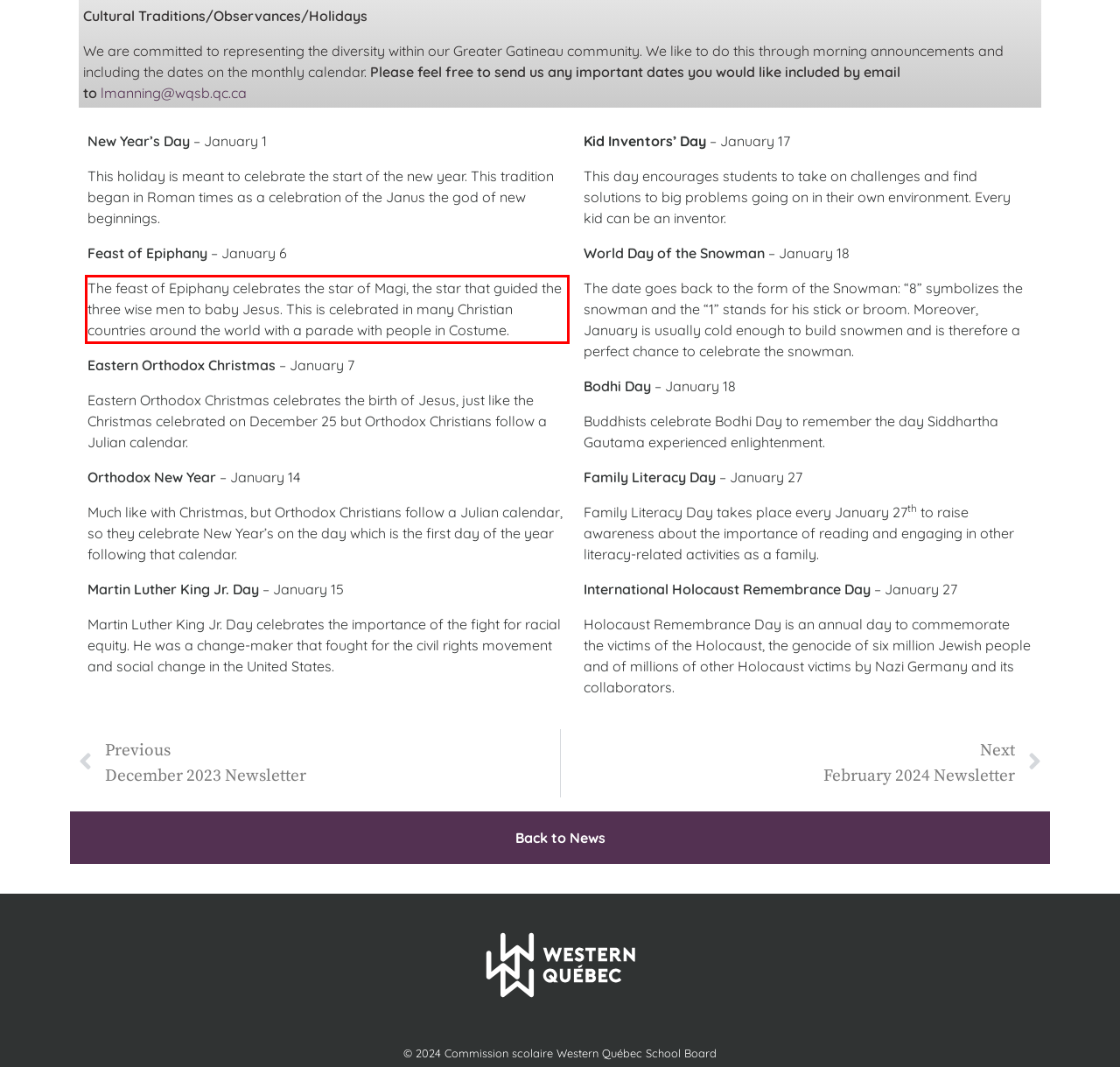Within the screenshot of the webpage, locate the red bounding box and use OCR to identify and provide the text content inside it.

The feast of Epiphany celebrates the star of Magi, the star that guided the three wise men to baby Jesus. This is celebrated in many Christian countries around the world with a parade with people in Costume.